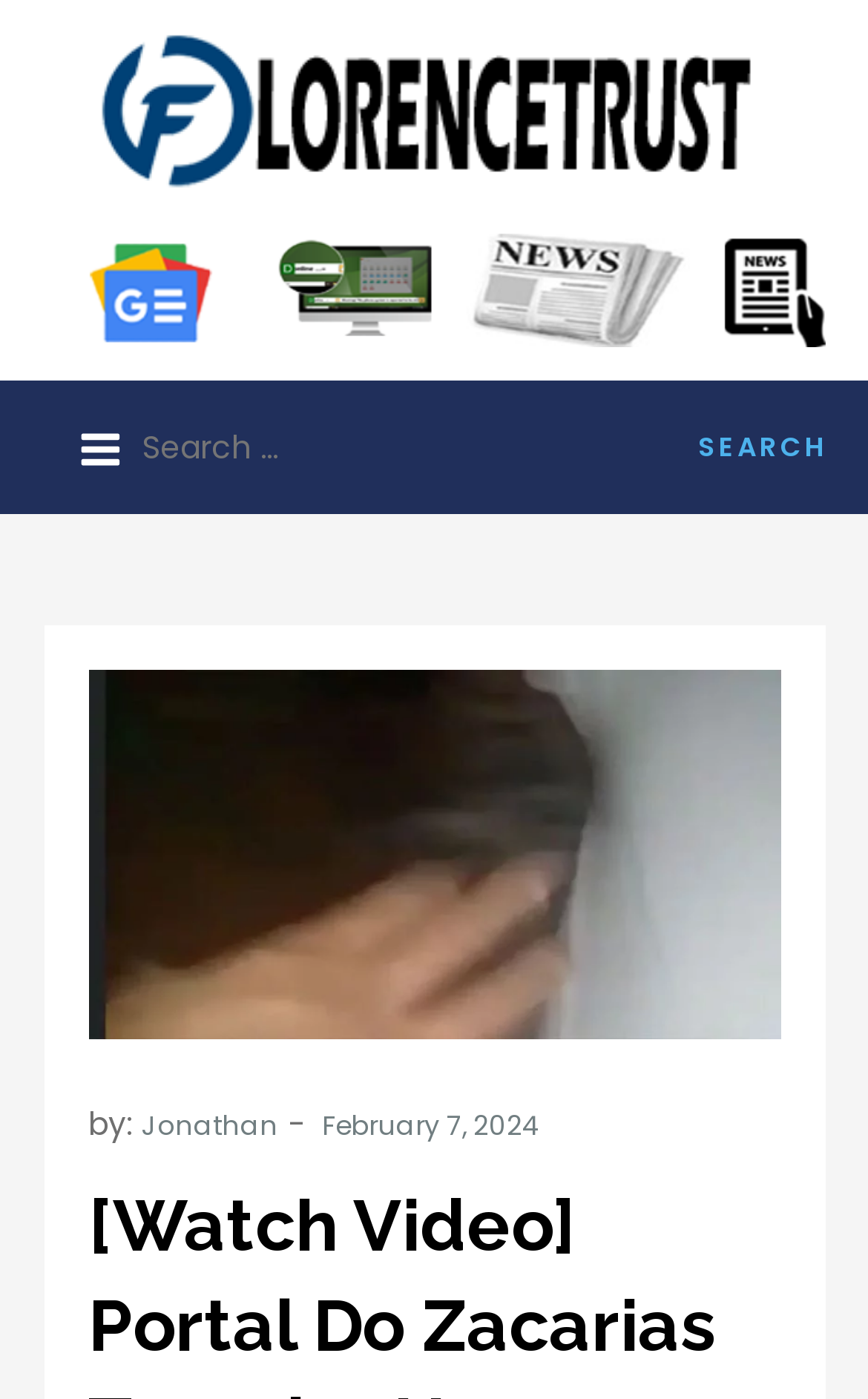Write an elaborate caption that captures the essence of the webpage.

The webpage appears to be a news article or blog post about a viral video titled "Portal Do Zacarias Torneira Humana". At the top left of the page, there is a favicon image and a link to "Fevicon lorencetrust". Next to it, there is a header advertisement image. 

On the top right, there is a button to expand the primary menu, and a search bar with a label "Search for:" and a search button with the text "SEARCH". 

The main content of the page is a news article or blog post. The article has a title image with the text "Latest News Portal Do Zacarias Torneira Humana". Below the title image, there is a byline with the text "by:" followed by a link to the author "Jonathan" and a link to the publication date "February 7, 2024".